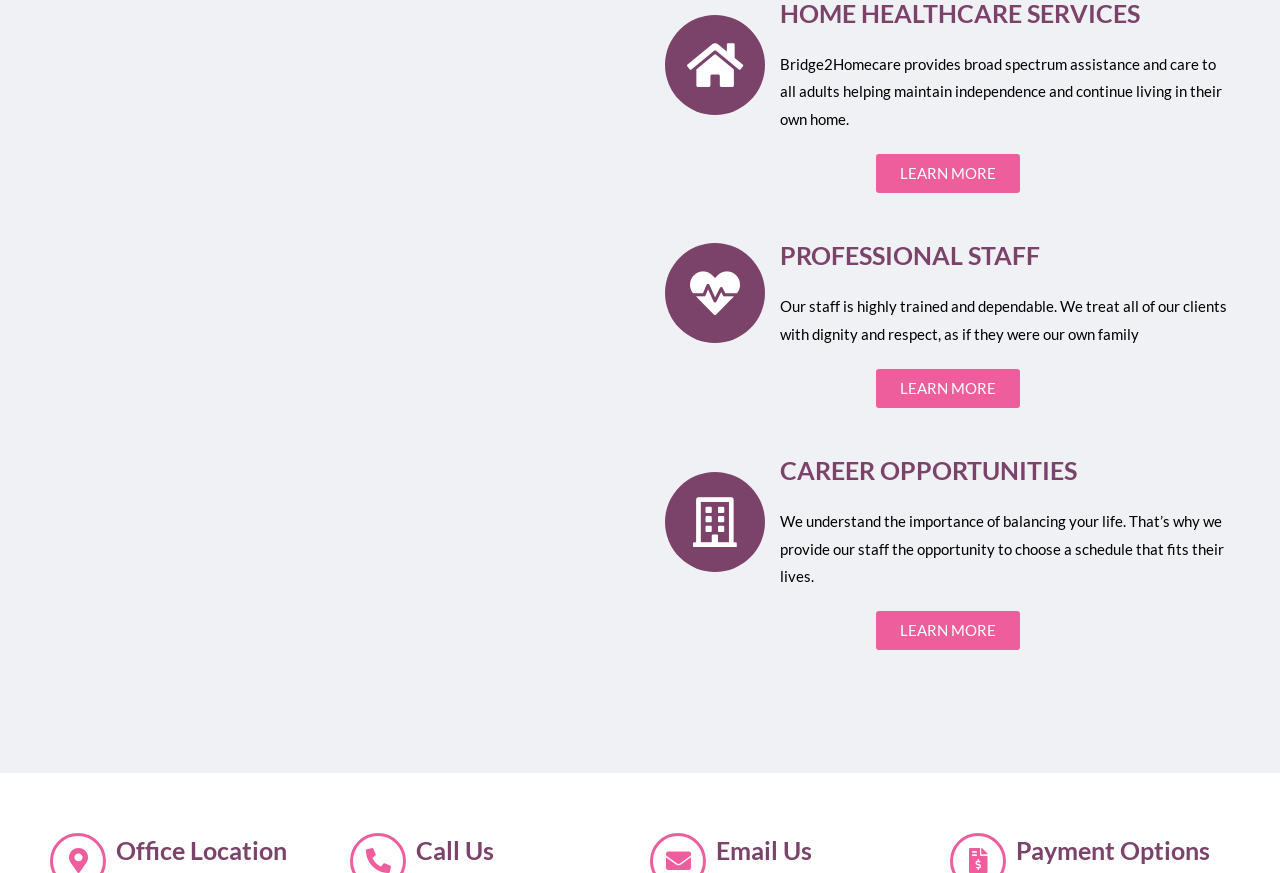Please identify the coordinates of the bounding box for the clickable region that will accomplish this instruction: "Go to the home page".

[0.326, 0.926, 0.392, 0.949]